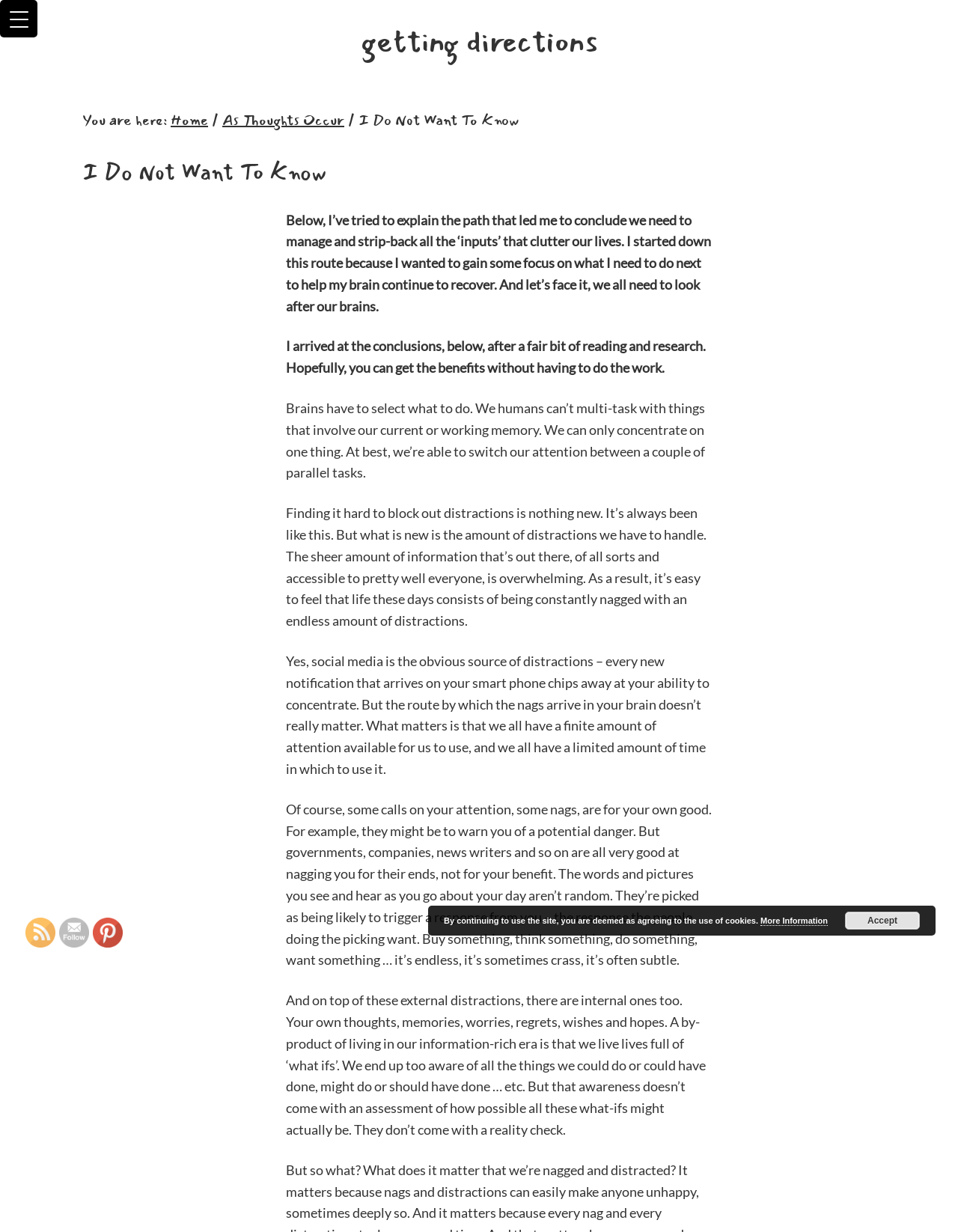Can you look at the image and give a comprehensive answer to the question:
How many links are in the breadcrumb navigation?

I counted the links in the breadcrumb navigation, which are 'Home', 'As Thoughts Occur', and 'I Do Not Want To Know'. There are three links in total.